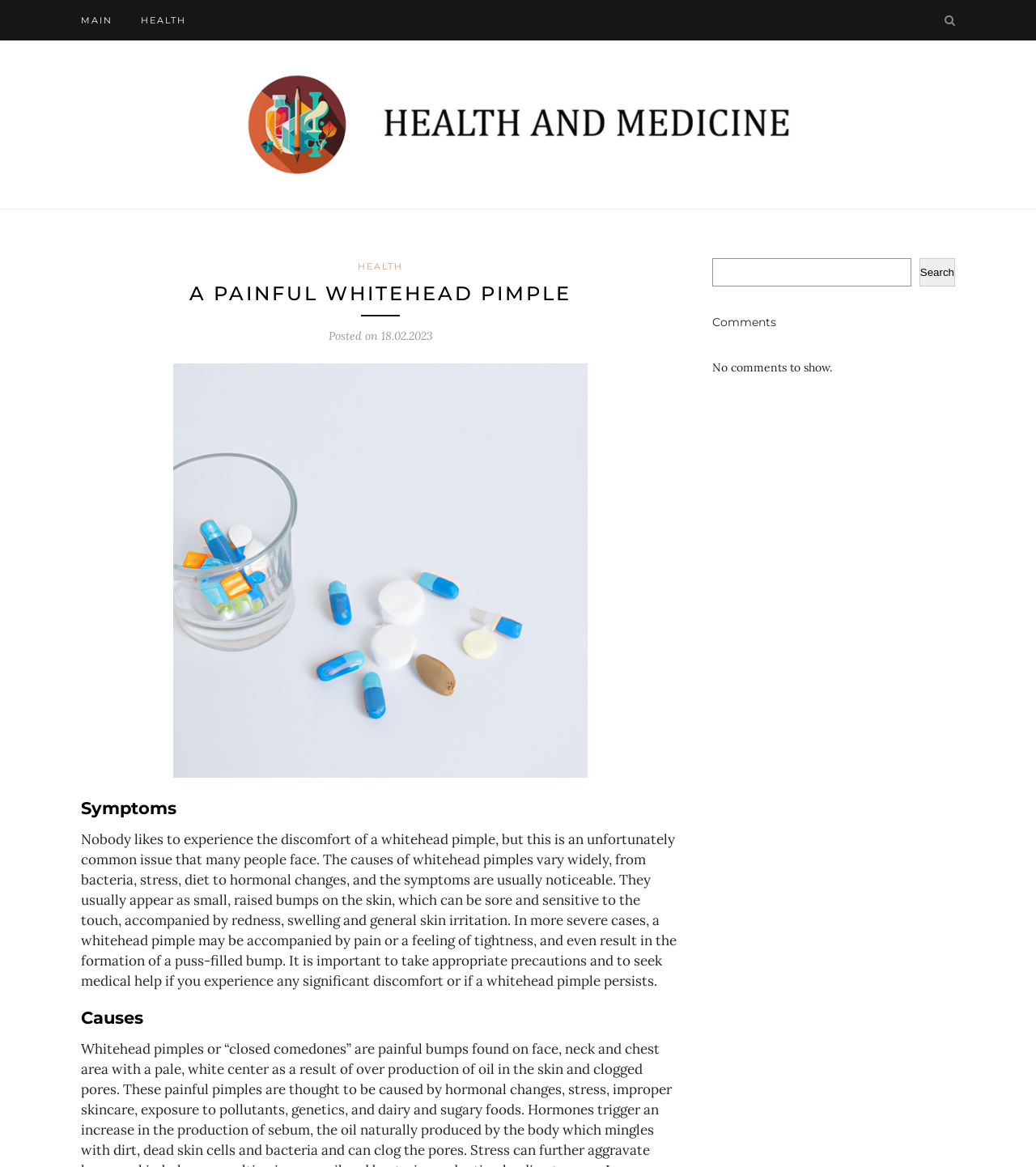Based on the element description: "parent_node: Search name="s"", identify the bounding box coordinates for this UI element. The coordinates must be four float numbers between 0 and 1, listed as [left, top, right, bottom].

[0.688, 0.221, 0.88, 0.245]